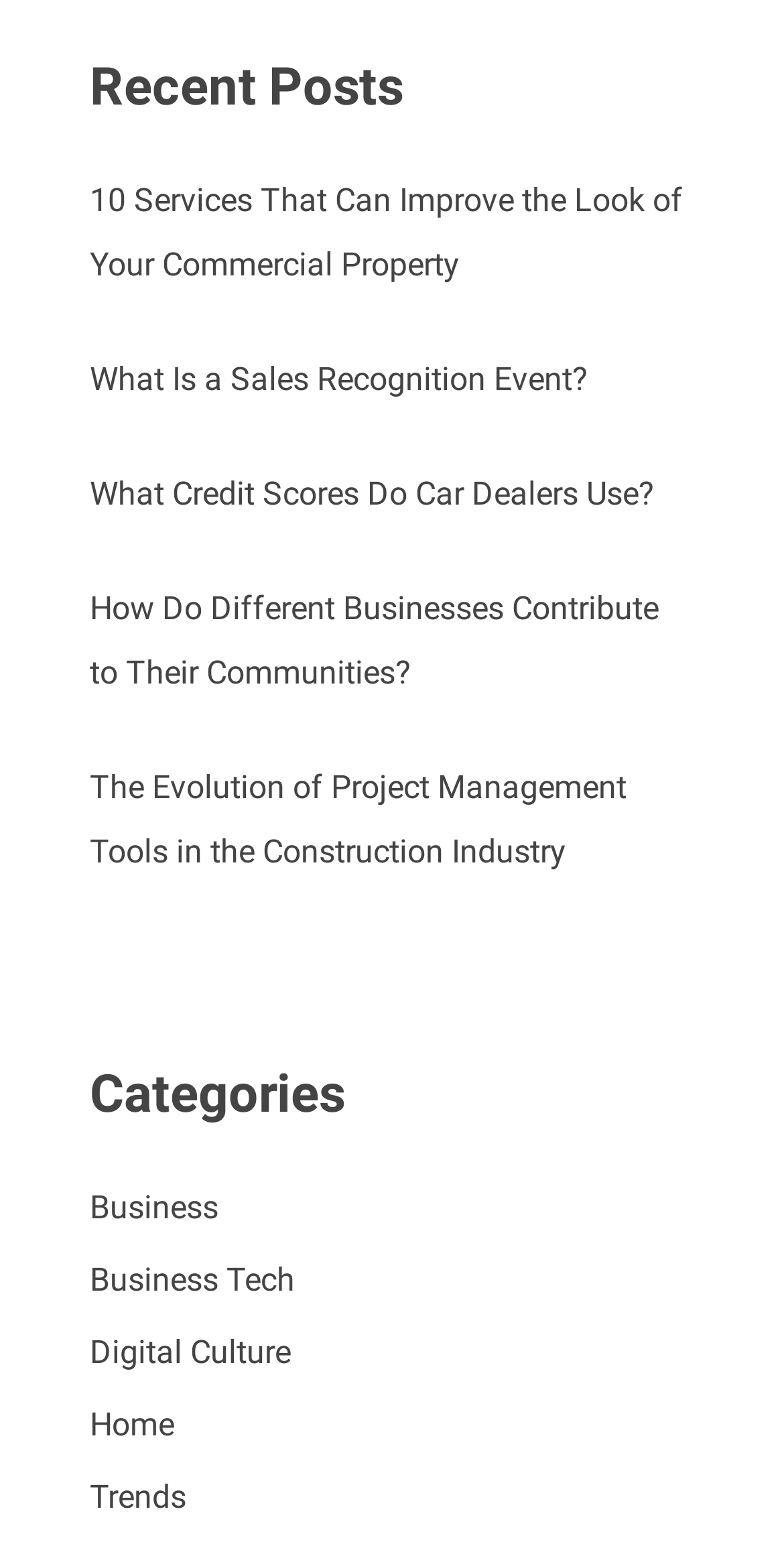Identify the bounding box coordinates of the clickable region to carry out the given instruction: "explore business category".

[0.114, 0.767, 0.279, 0.791]